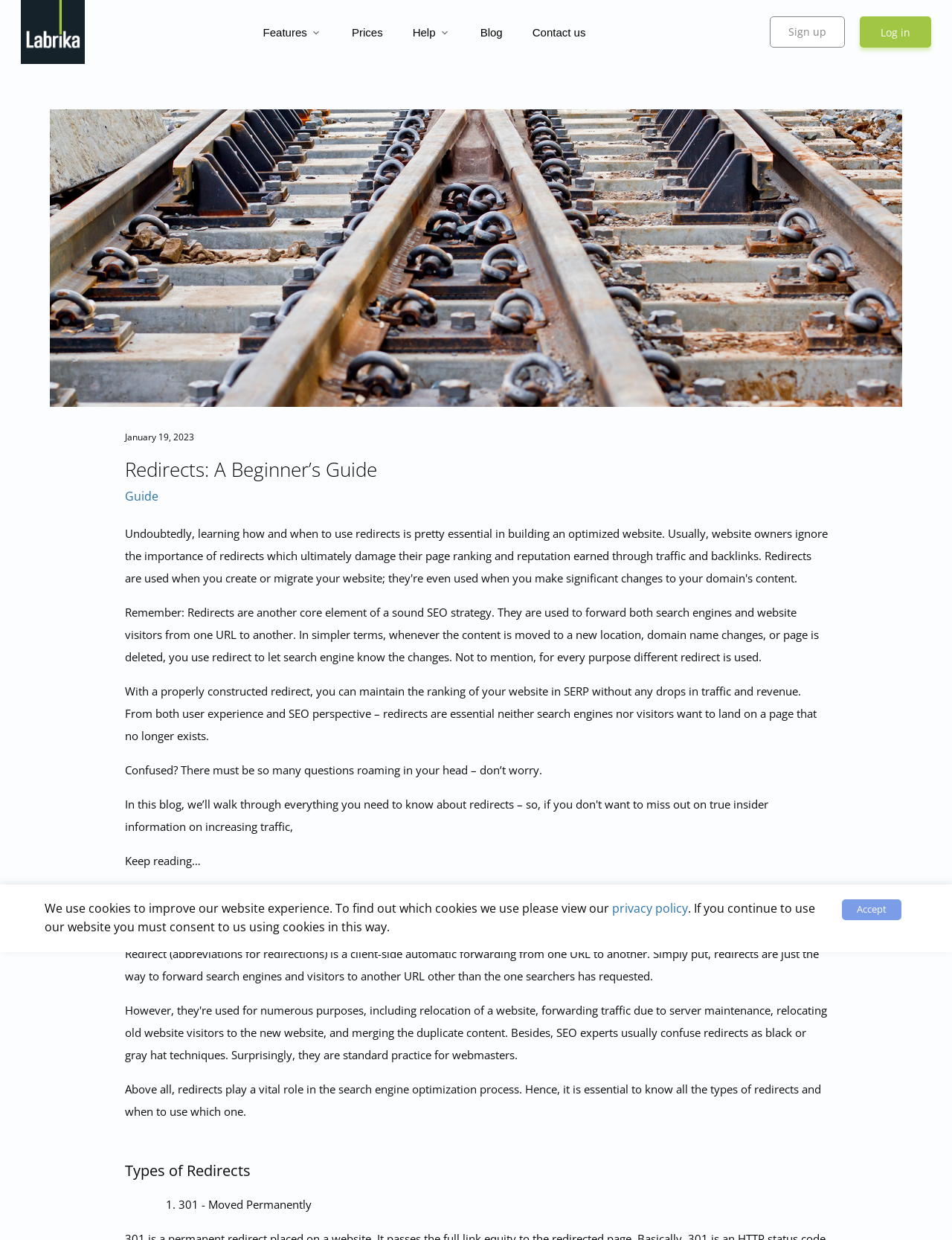Given the following UI element description: "Features expand_more", find the bounding box coordinates in the webpage screenshot.

[0.276, 0.021, 0.338, 0.031]